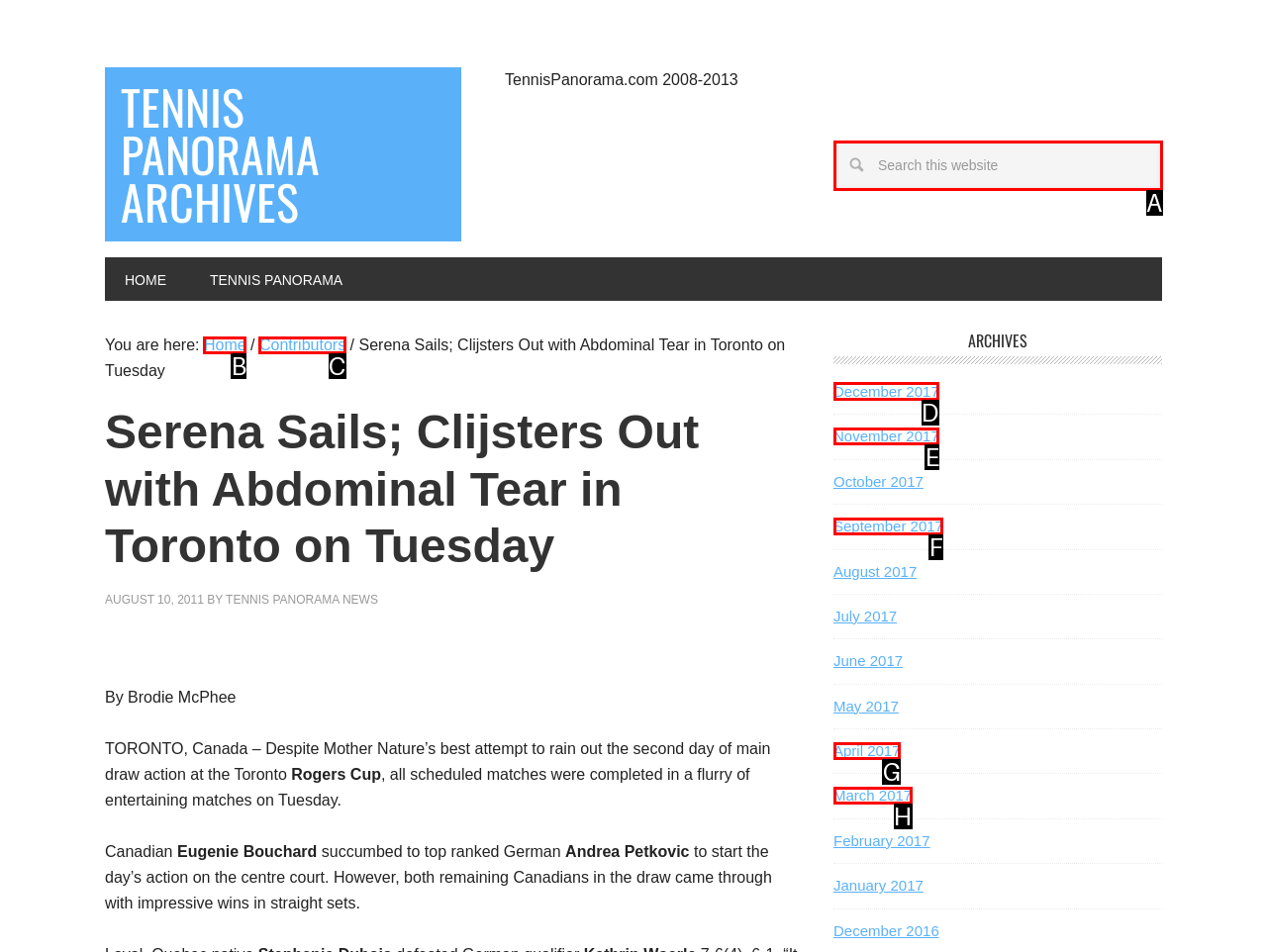To perform the task "Visit December 2017 archives", which UI element's letter should you select? Provide the letter directly.

D